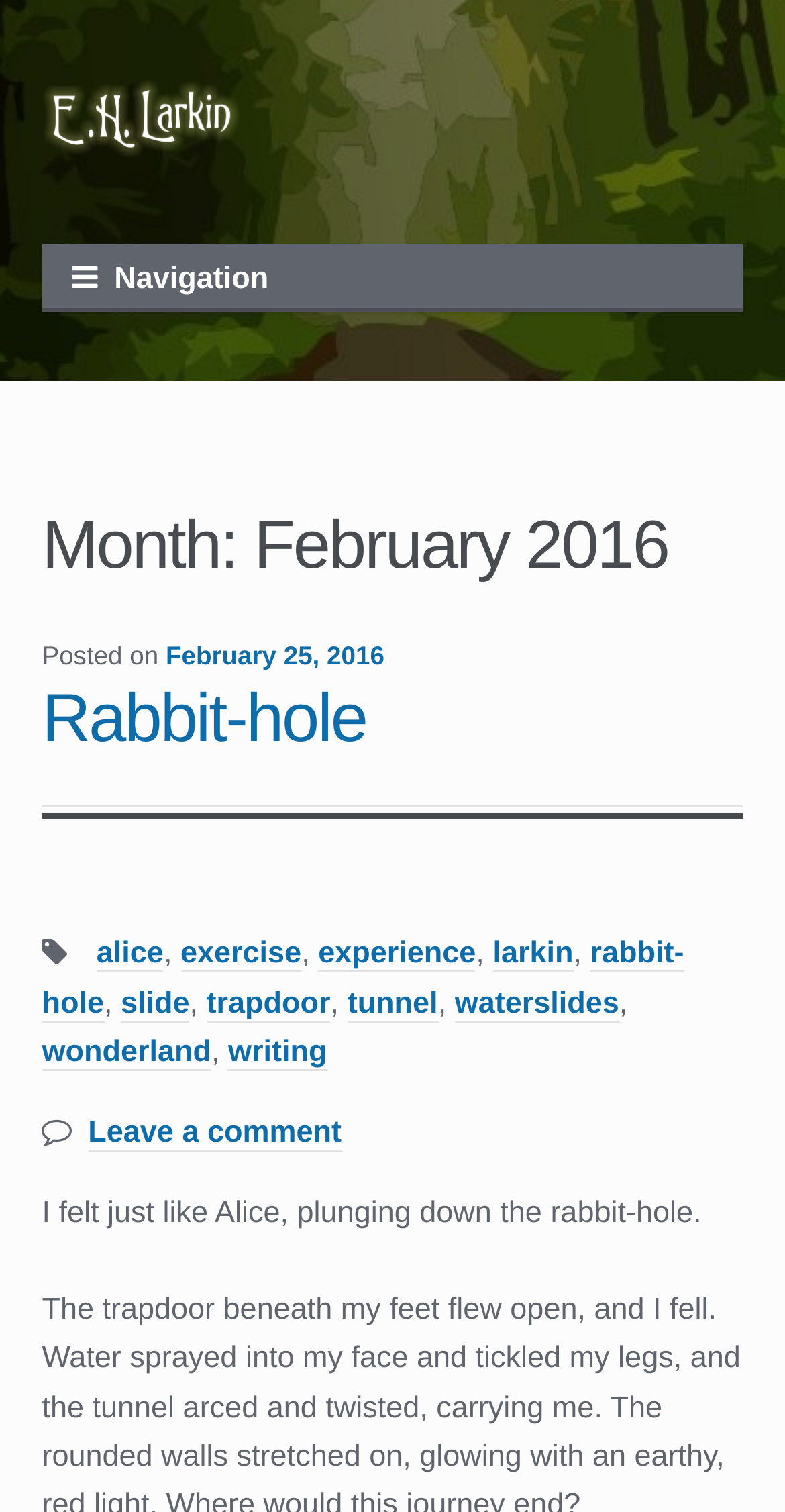Find and specify the bounding box coordinates that correspond to the clickable region for the instruction: "Read the post content".

[0.053, 0.79, 0.894, 0.813]